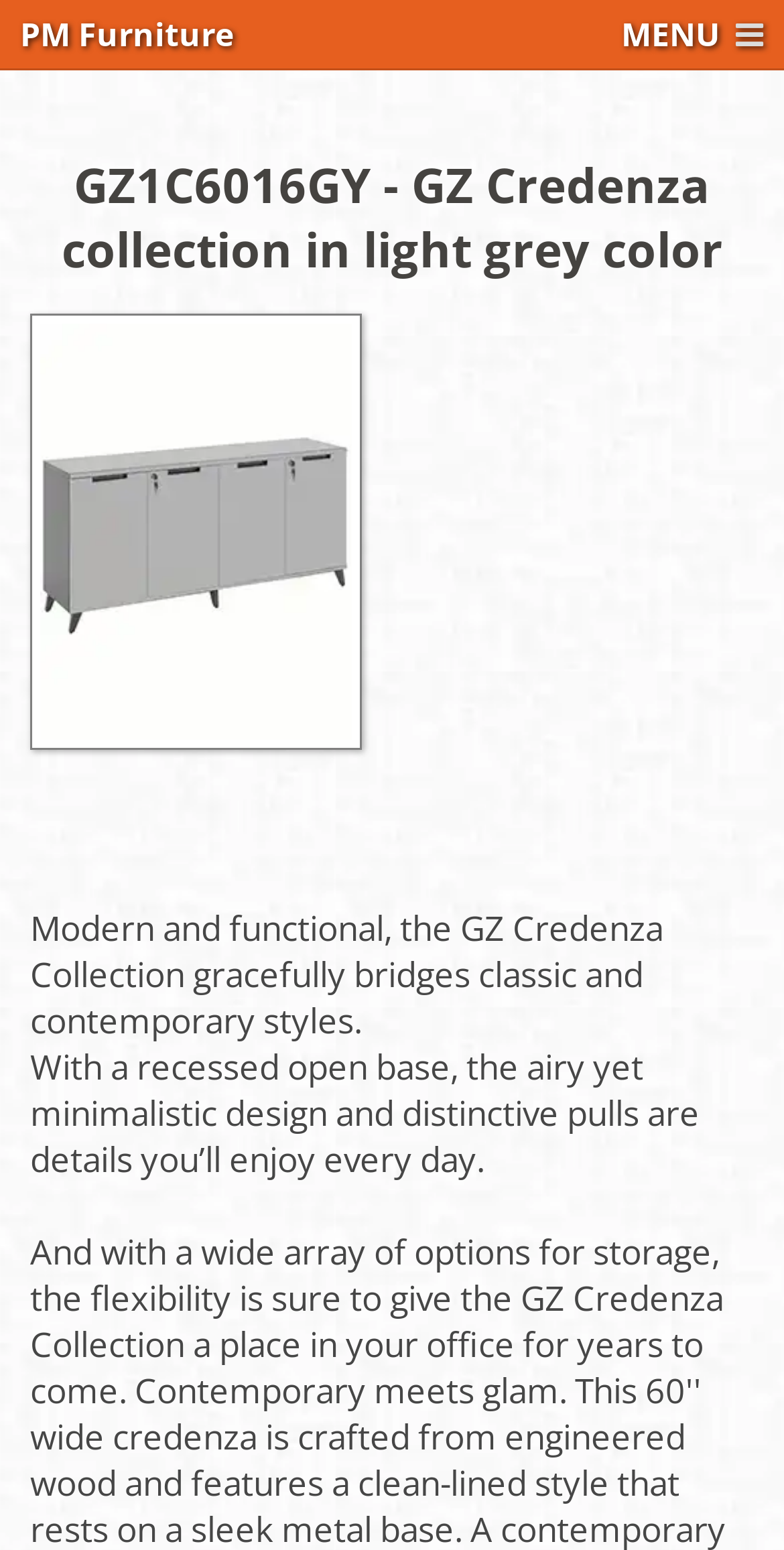Find the bounding box coordinates for the element described here: "Downloads".

[0.244, 0.108, 0.756, 0.171]